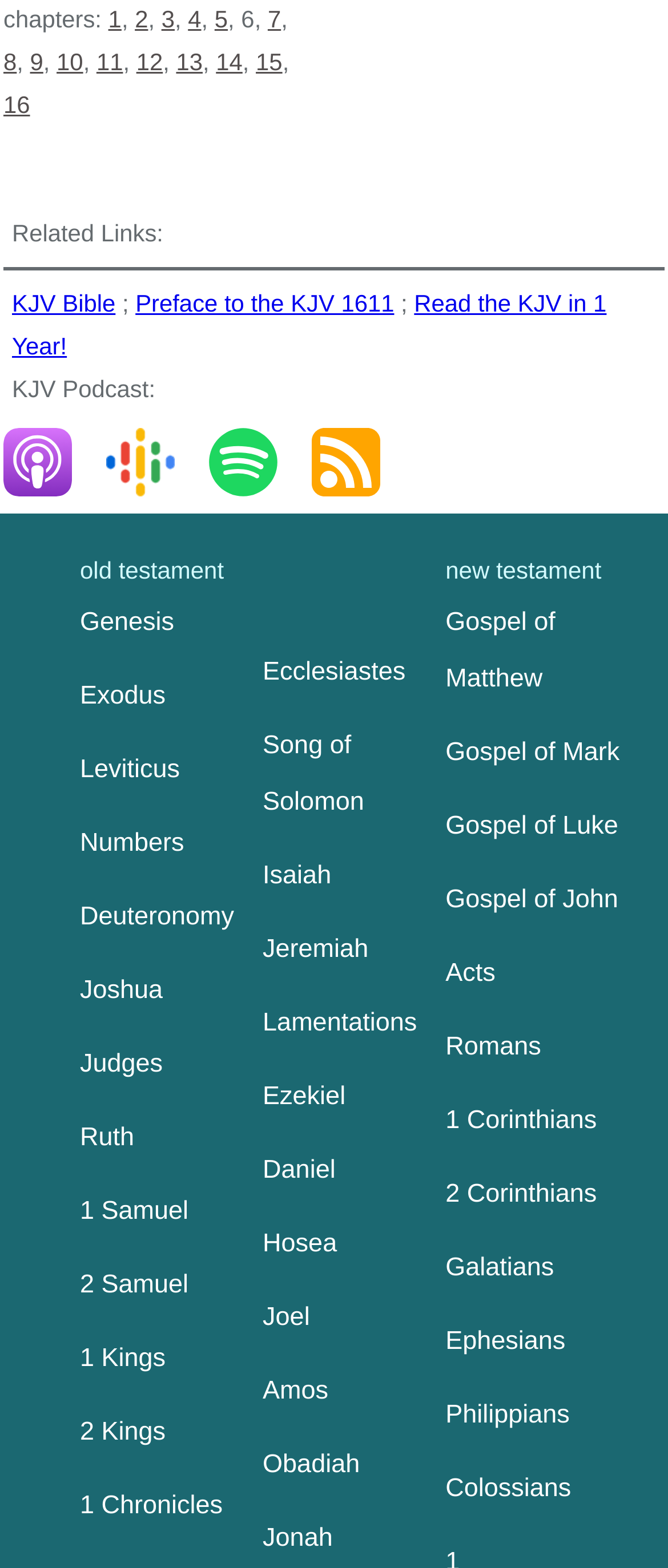Please determine the bounding box coordinates of the element's region to click for the following instruction: "go to the Gospel of Matthew".

[0.667, 0.374, 0.94, 0.457]